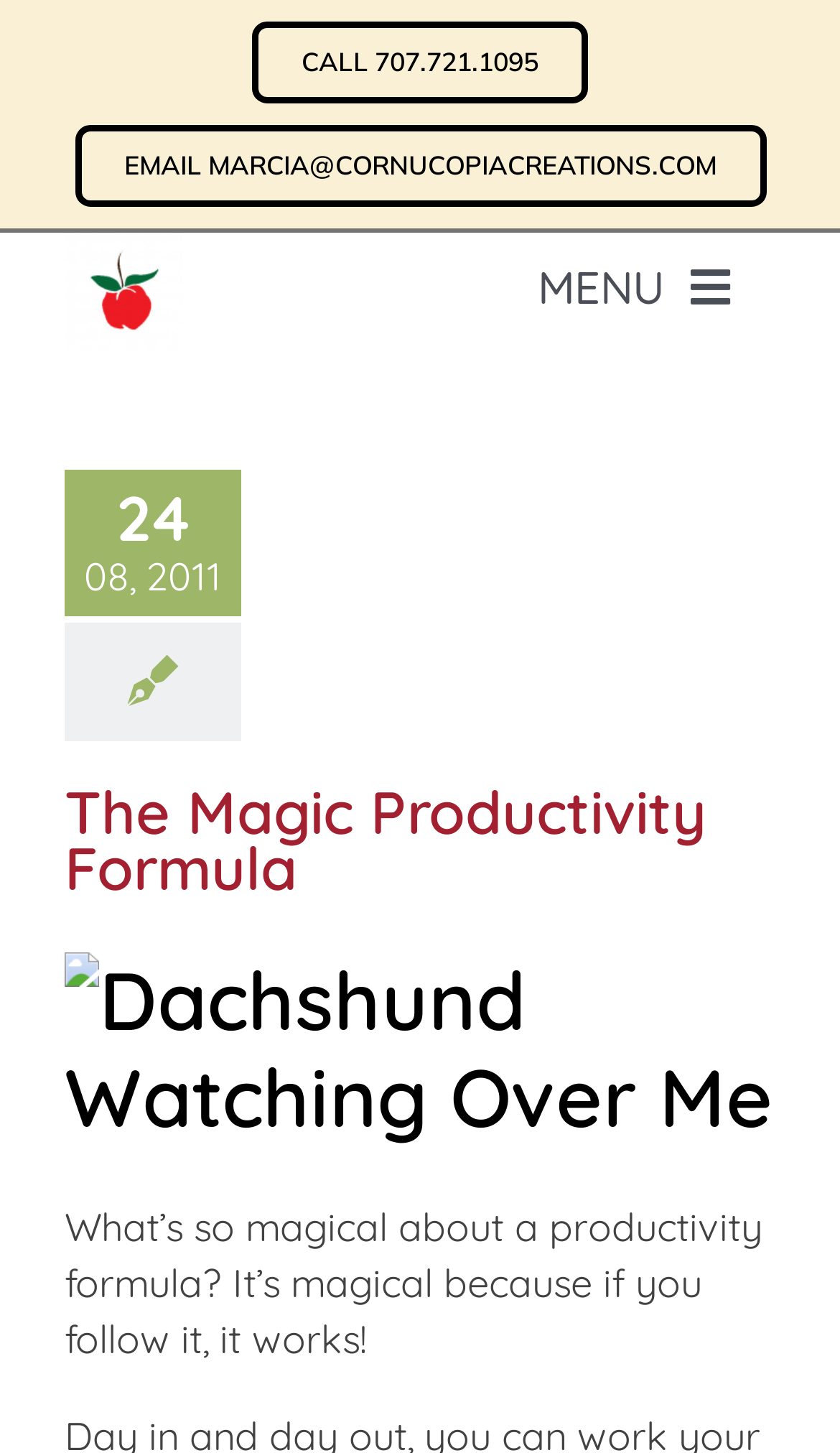Identify the bounding box coordinates of the area that should be clicked in order to complete the given instruction: "Go to the top of the page". The bounding box coordinates should be four float numbers between 0 and 1, i.e., [left, top, right, bottom].

[0.695, 0.875, 0.808, 0.94]